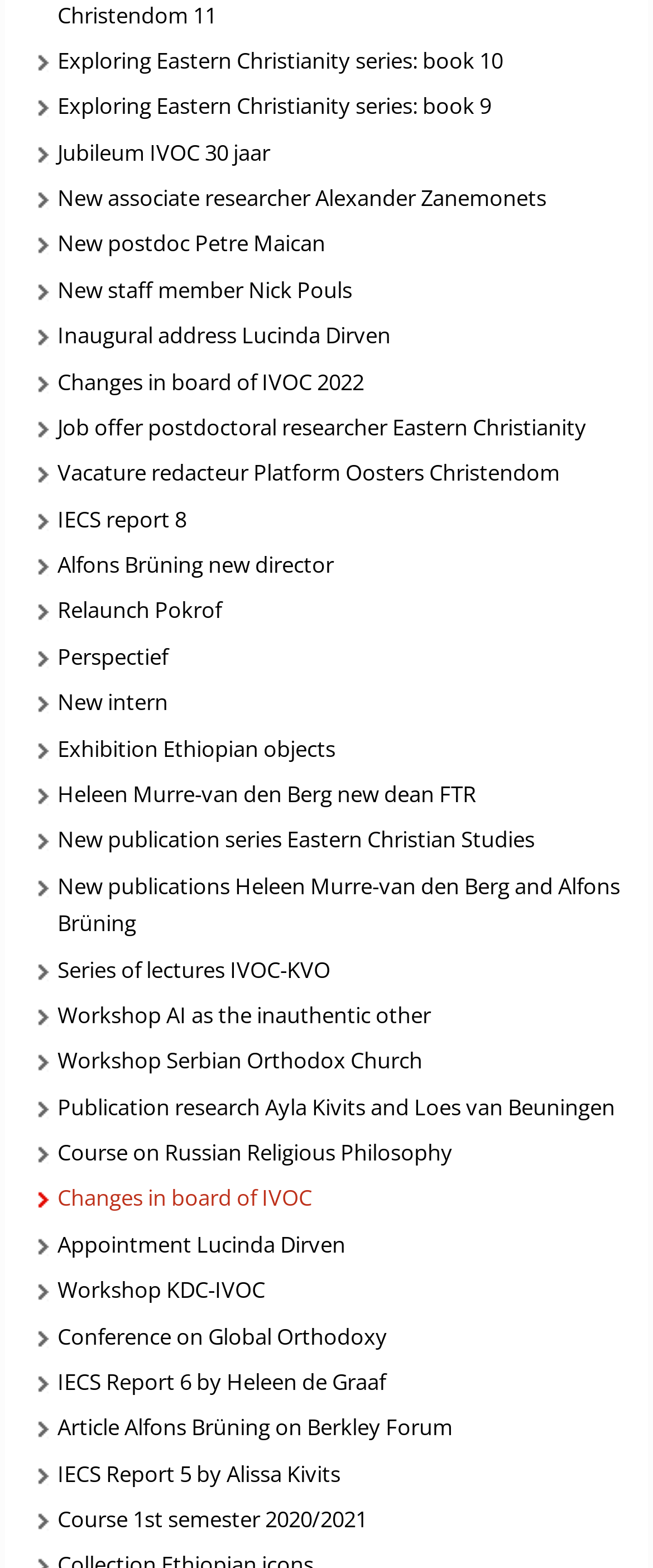Answer the question in a single word or phrase:
How many links are on the webpage?

30